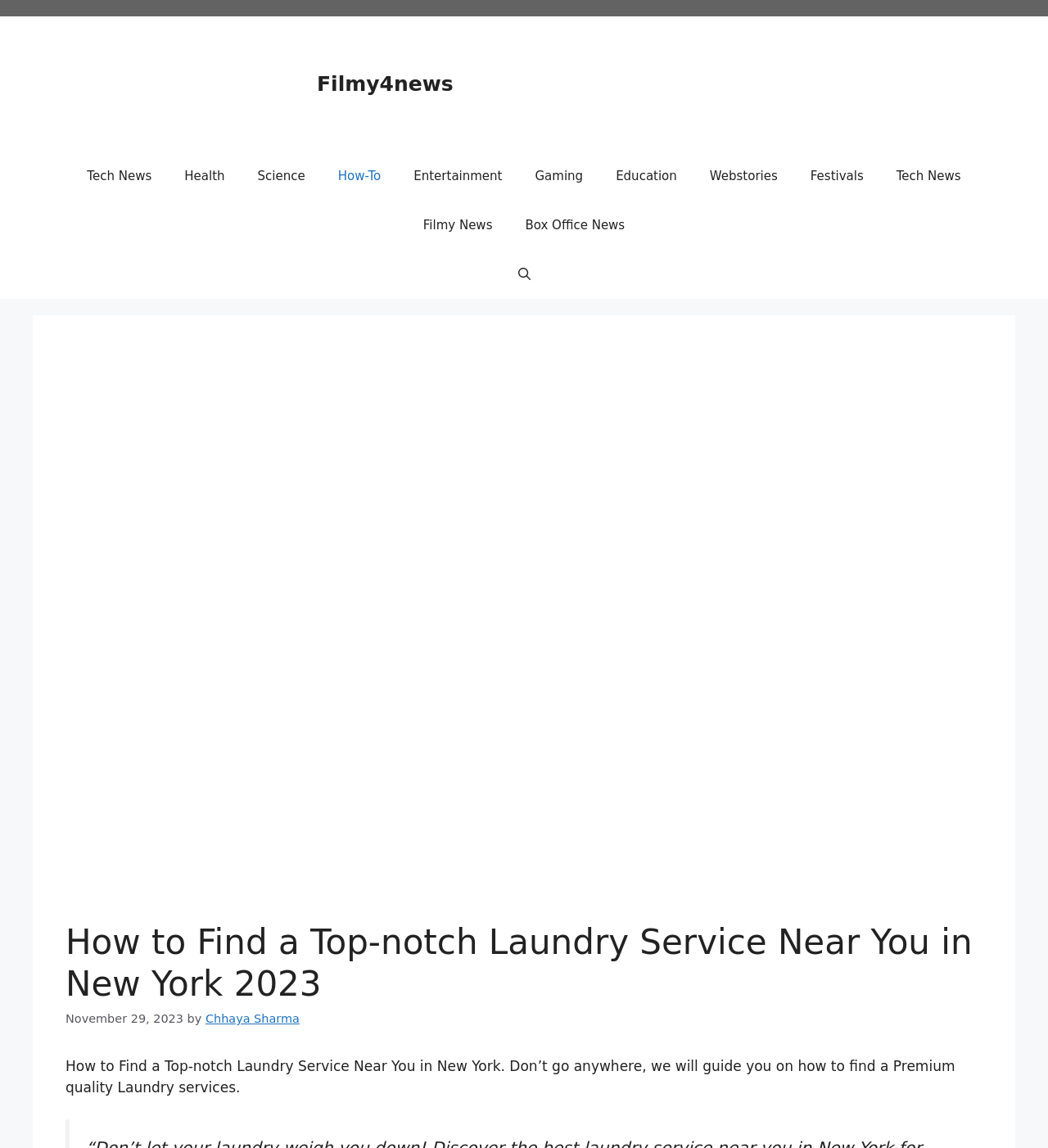Give a one-word or short-phrase answer to the following question: 
What is the date of the article?

November 29, 2023